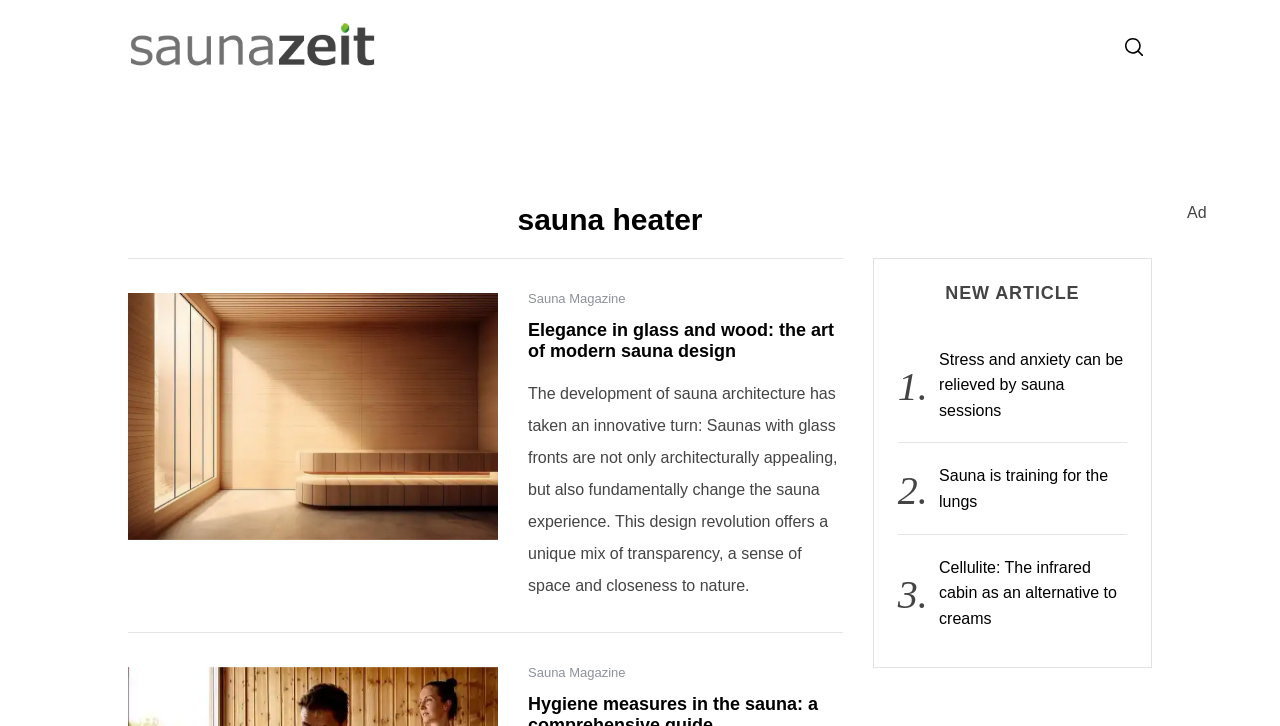What is the focus of the article 'Elegance in glass and wood: the art of modern sauna design'?
Please provide a detailed answer to the question.

The heading 'Elegance in glass and wood: the art of modern sauna design' and the description 'The development of sauna architecture has taken an innovative turn...' suggest that the article focuses on modern sauna design, specifically the use of glass and wood in sauna architecture.